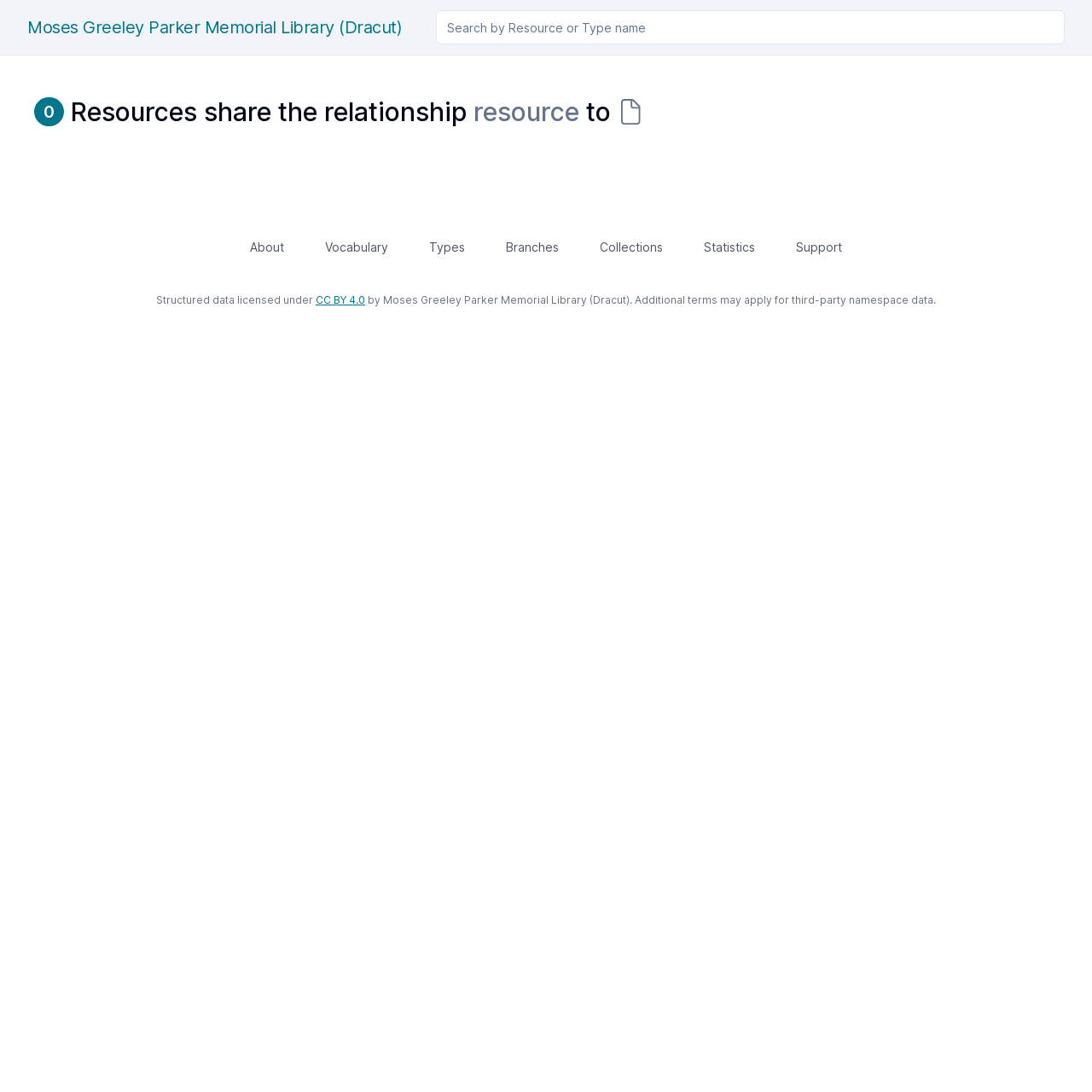Provide the bounding box coordinates for the UI element that is described by this text: "Branches". The coordinates should be in the form of four float numbers between 0 and 1: [left, top, right, bottom].

[0.463, 0.22, 0.512, 0.233]